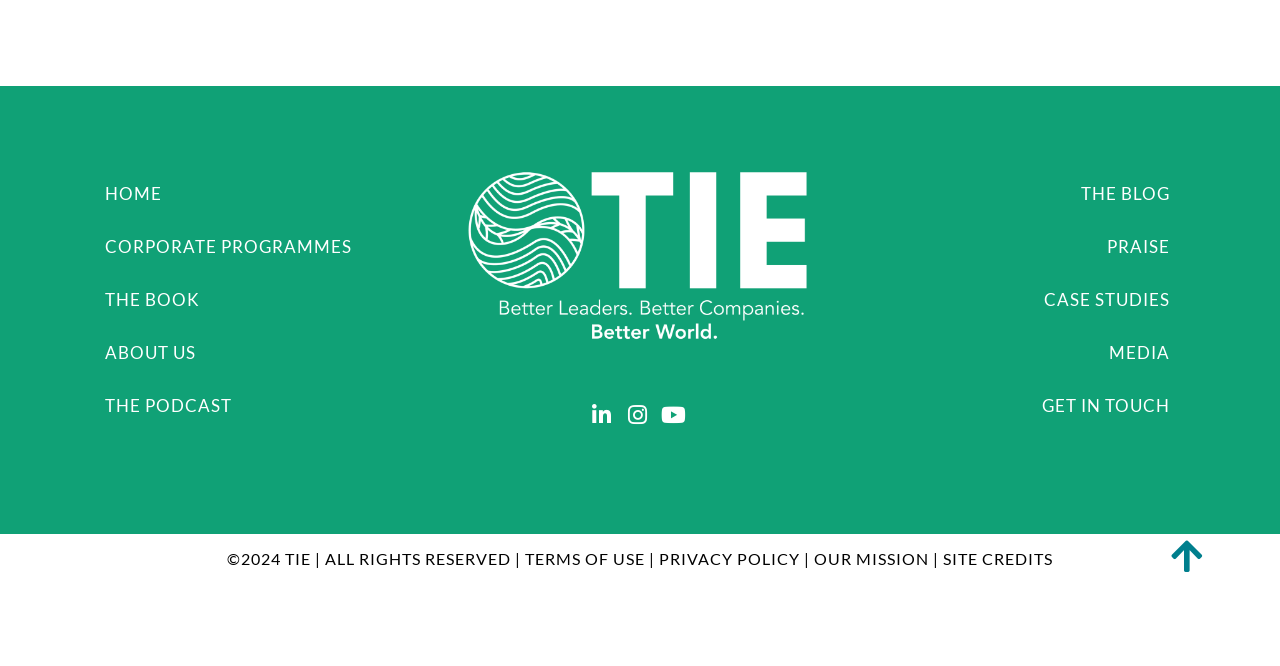Determine the bounding box coordinates of the target area to click to execute the following instruction: "view terms of use."

[0.41, 0.824, 0.504, 0.852]